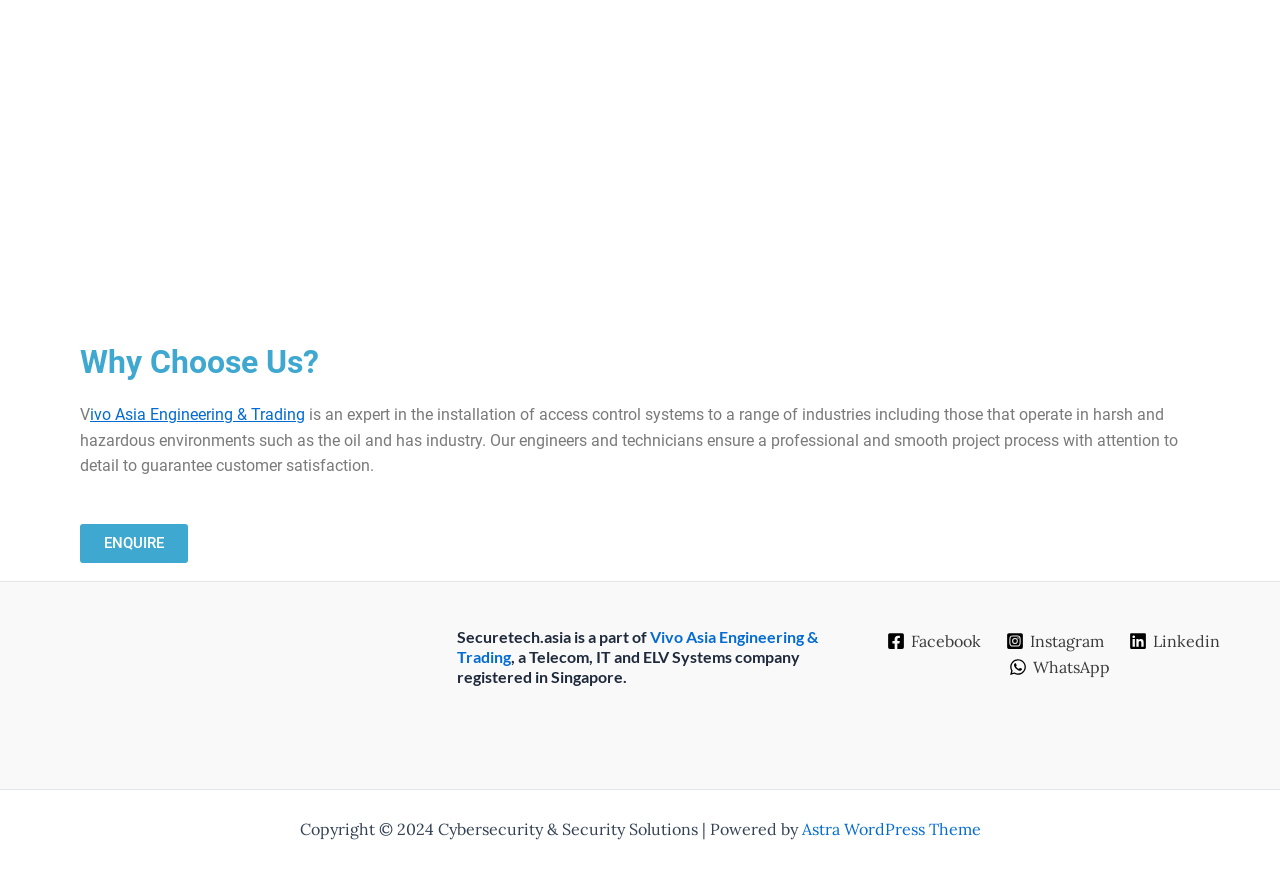From the image, can you give a detailed response to the question below:
What is the parent company of Securetech.asia?

The parent company of Securetech.asia is Vivo Asia Engineering & Trading, as mentioned in the footer section 'Securetech.asia is a part of Vivo Asia Engineering & Trading, a Telecom, IT and ELV Systems company registered in Singapore.'